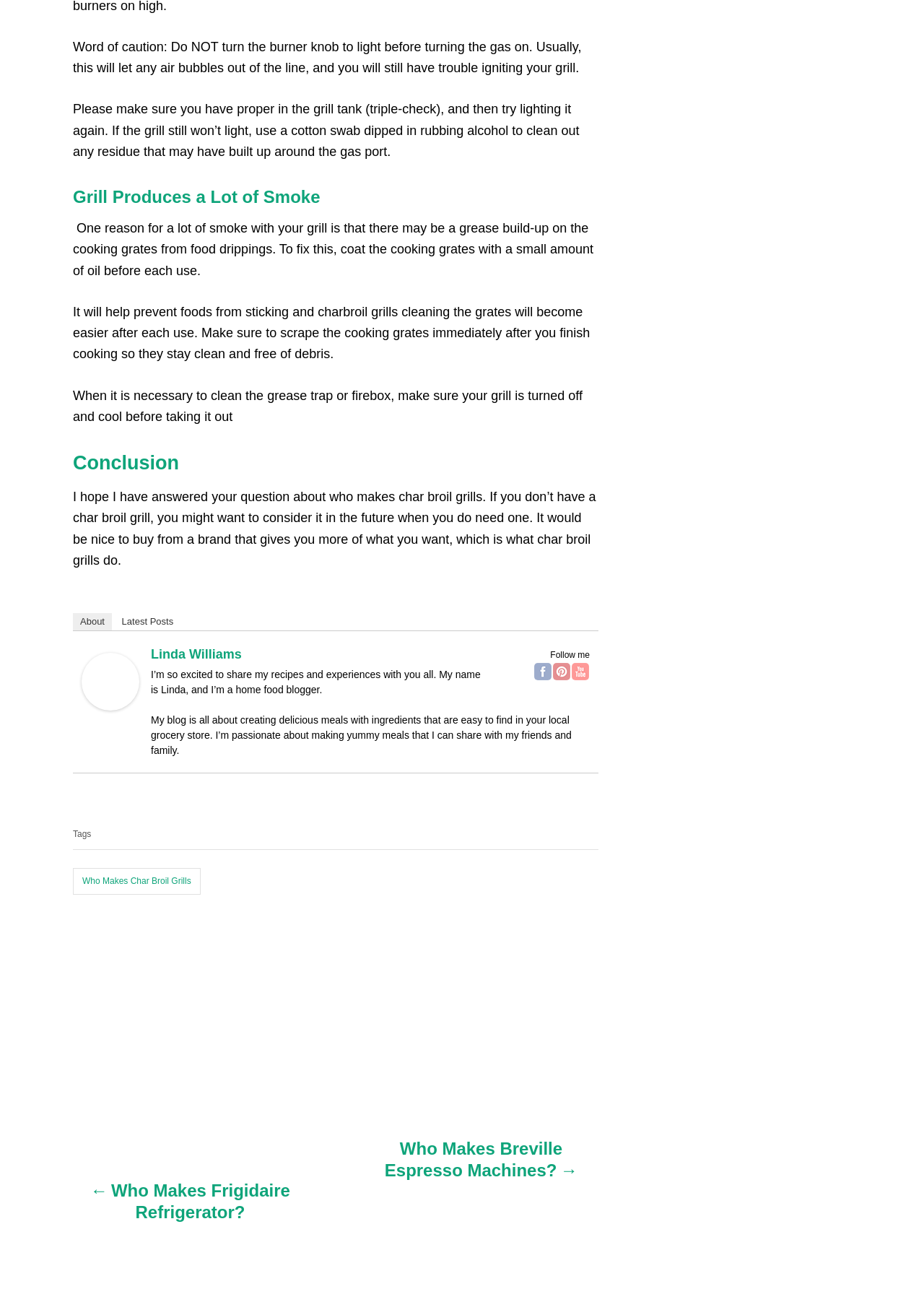Determine the bounding box coordinates for the clickable element to execute this instruction: "Go to home page". Provide the coordinates as four float numbers between 0 and 1, i.e., [left, top, right, bottom].

None